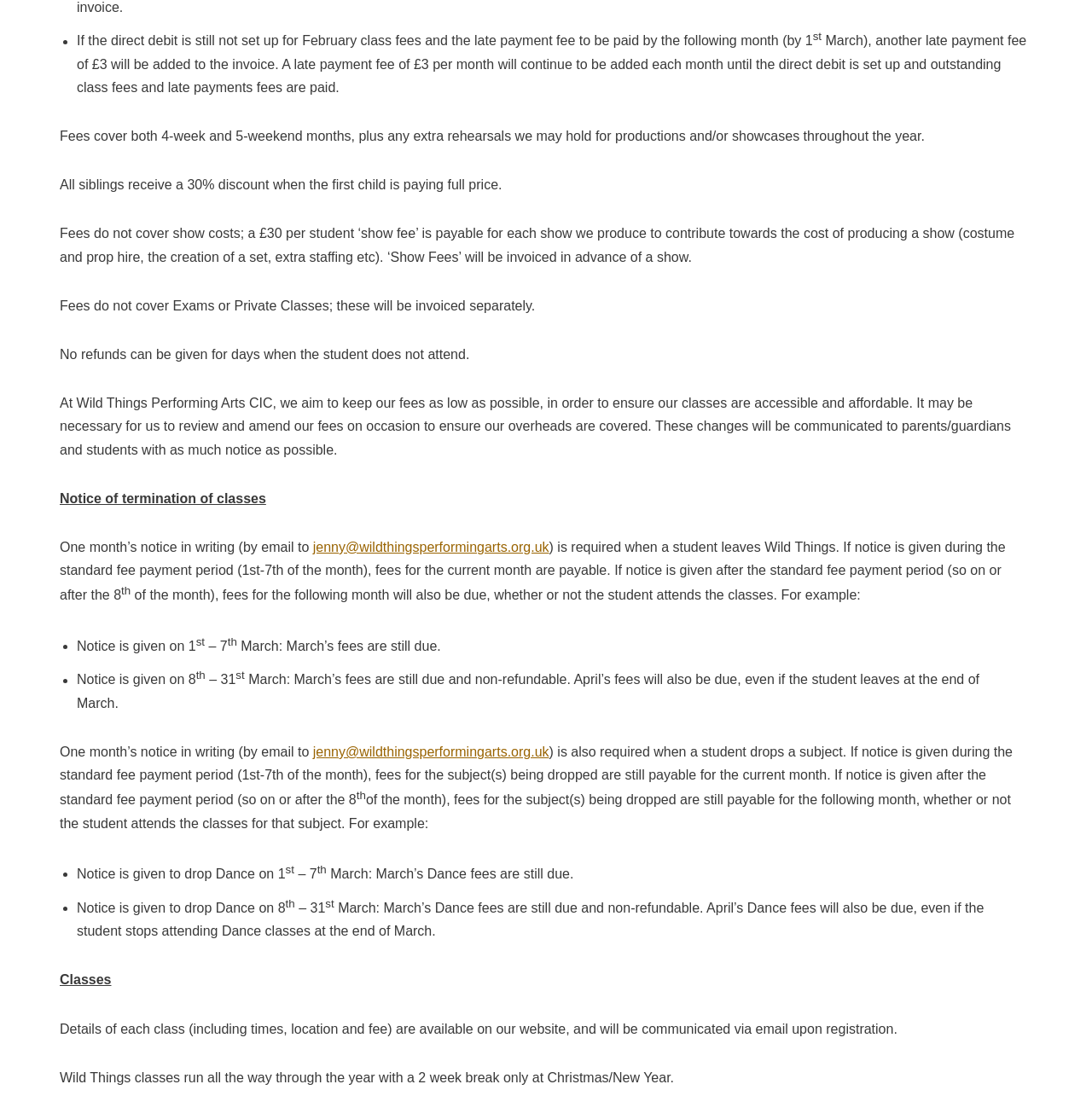Give a short answer to this question using one word or a phrase:
How much notice is required when a student leaves Wild Things?

One month's notice